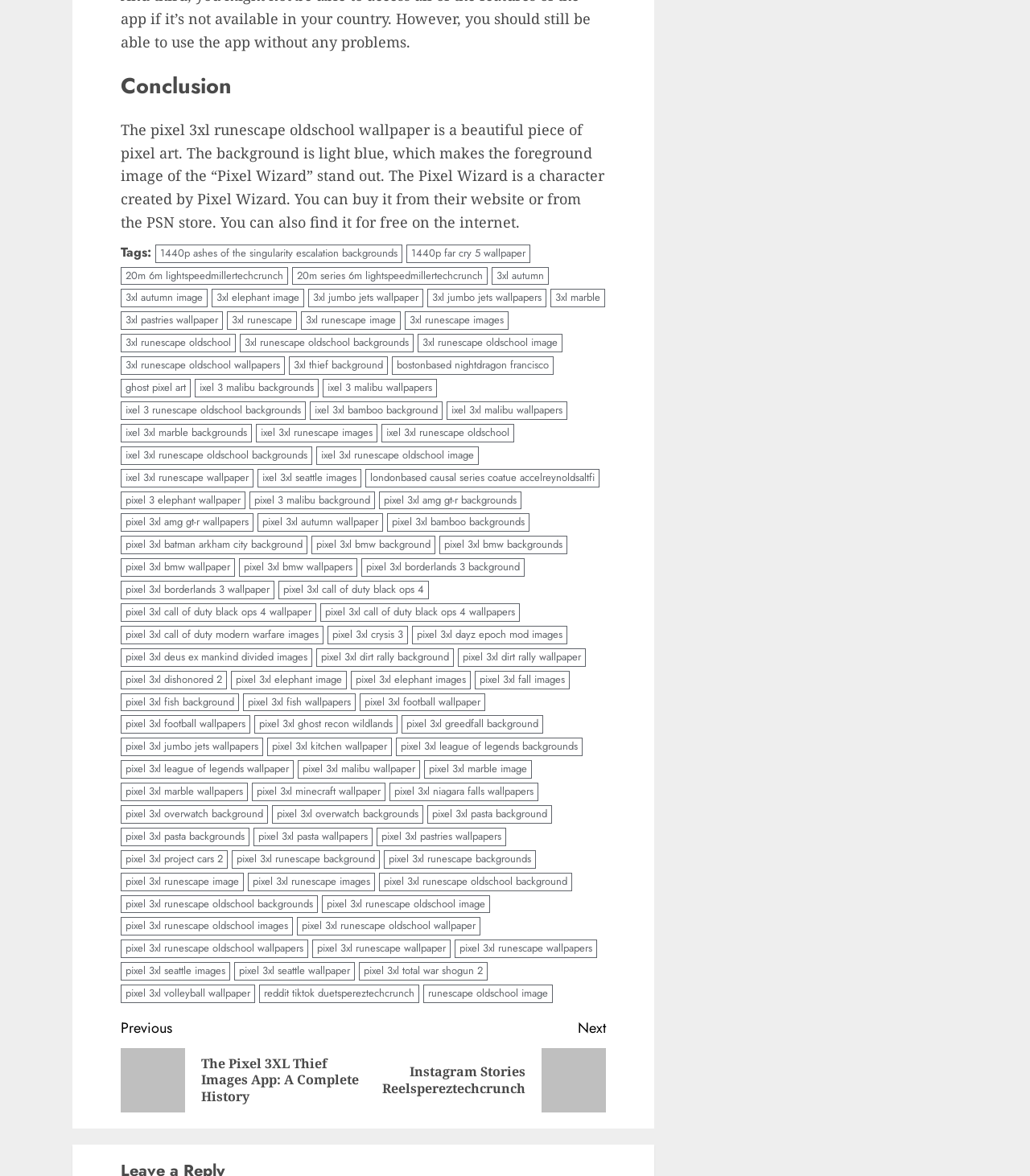Please give a short response to the question using one word or a phrase:
What is the format of the wallpapers on this webpage?

1440p